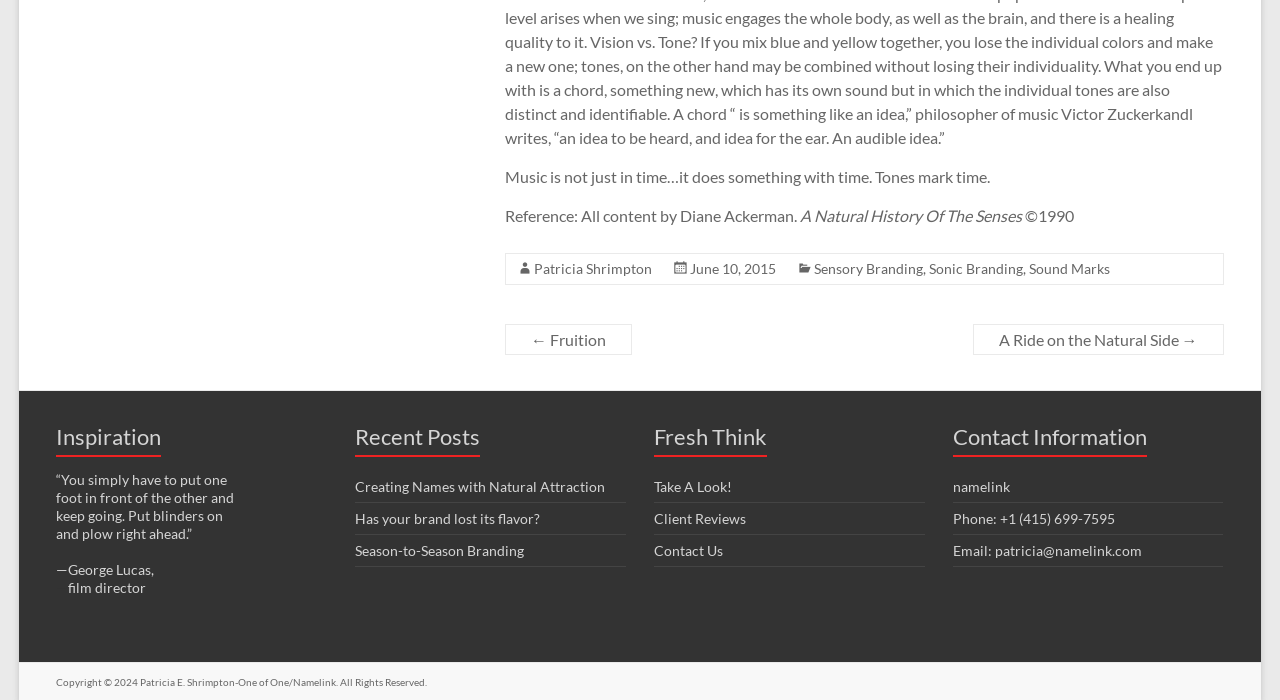Find the bounding box coordinates for the element that must be clicked to complete the instruction: "Contact Us". The coordinates should be four float numbers between 0 and 1, indicated as [left, top, right, bottom].

[0.511, 0.774, 0.565, 0.799]